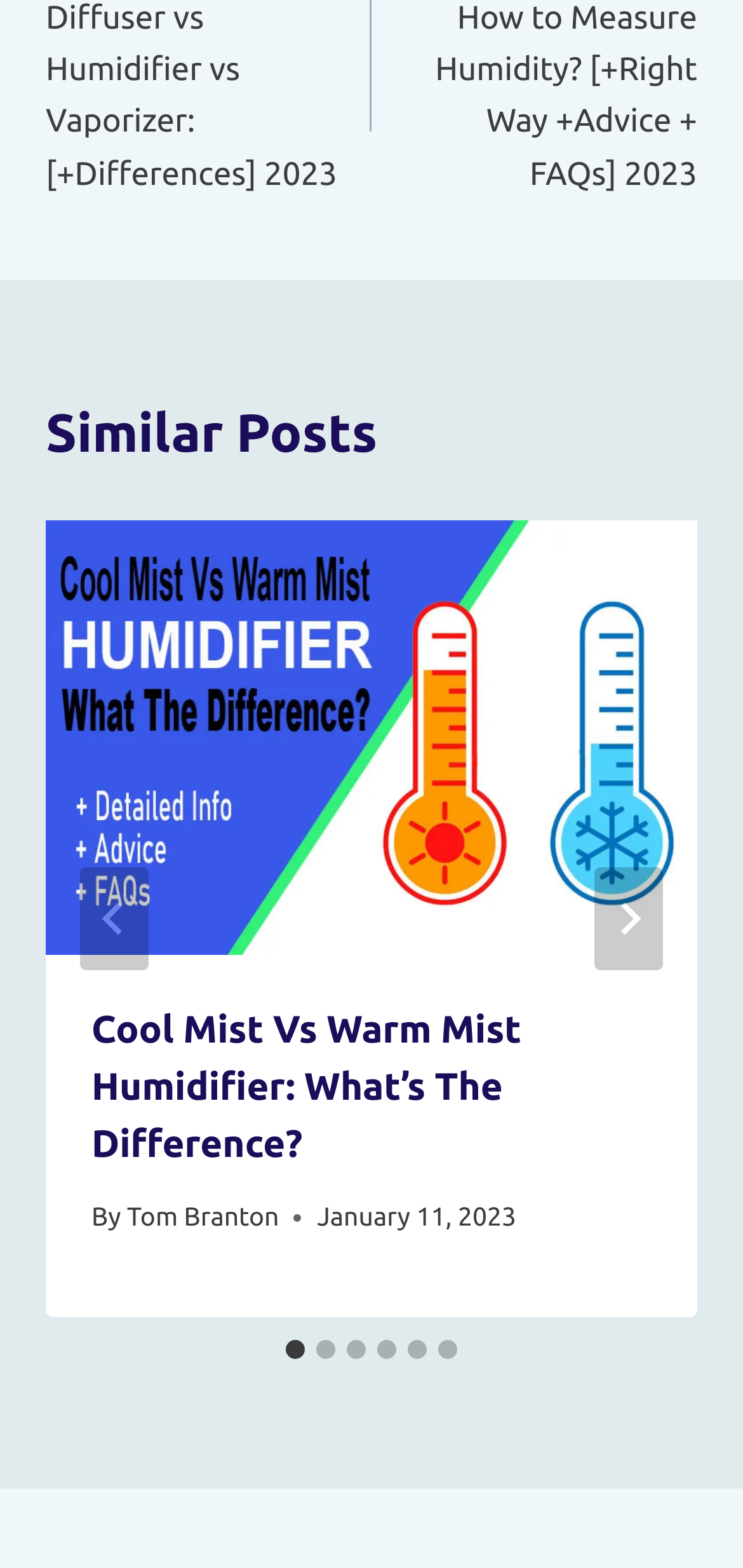Identify the bounding box coordinates for the region to click in order to carry out this instruction: "Go to last slide". Provide the coordinates using four float numbers between 0 and 1, formatted as [left, top, right, bottom].

[0.108, 0.553, 0.2, 0.619]